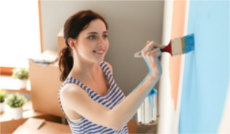Describe all the elements and aspects of the image comprehensively.

In this vibrant image, a young woman with a cheerful expression is seen painting a wall with a roller brush, applying a light blue hue. She is dressed in a casual striped top, embodying a relaxed and creative spirit. Surrounding her are elements of a transitional space; partially visible cardboard boxes suggest a recent move or redecorating project. The room has a warm and inviting atmosphere, enhanced by a well-lit backdrop, hinting at the potential of home improvement. This scene captures the joy and hands-on nature of personalizing living spaces, reflecting a growing trend in DIY home projects, particularly relevant to services such as "Cheapest Painting Services."